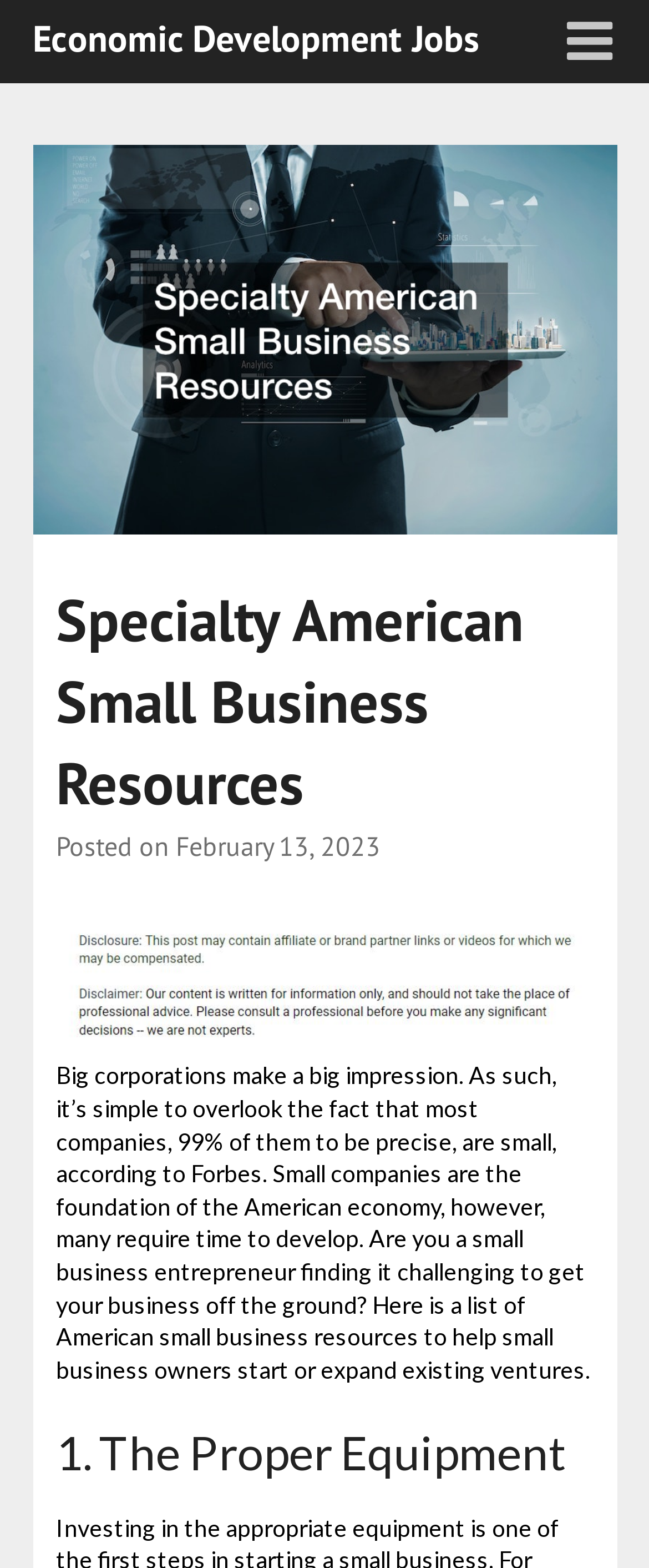What is the purpose of the article?
Give a thorough and detailed response to the question.

The article aims to provide a list of American small business resources to help small business owners start or expand existing ventures, as mentioned in the introductory paragraph.